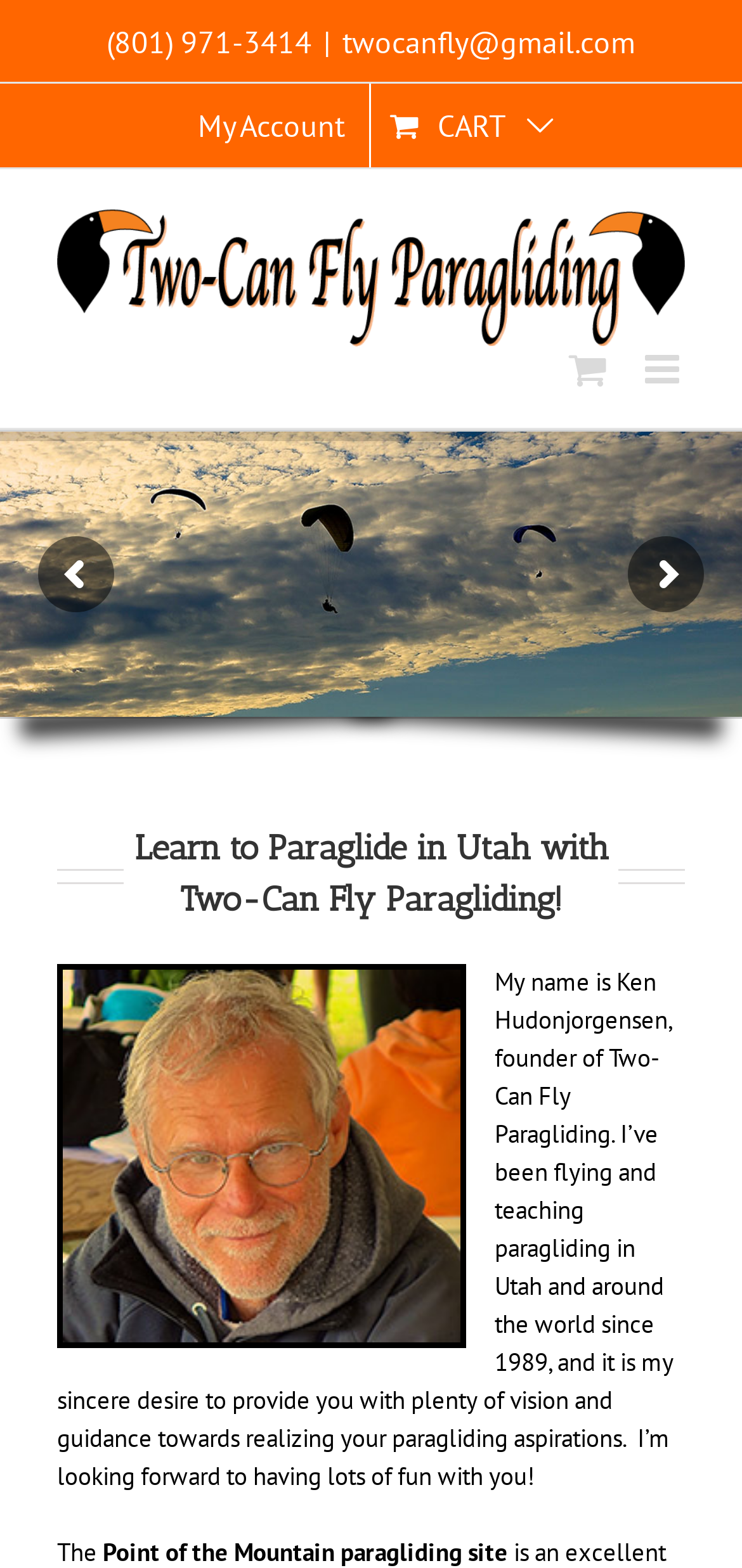Provide a brief response using a word or short phrase to this question:
What is the purpose of the website?

To provide paragliding lessons and guidance